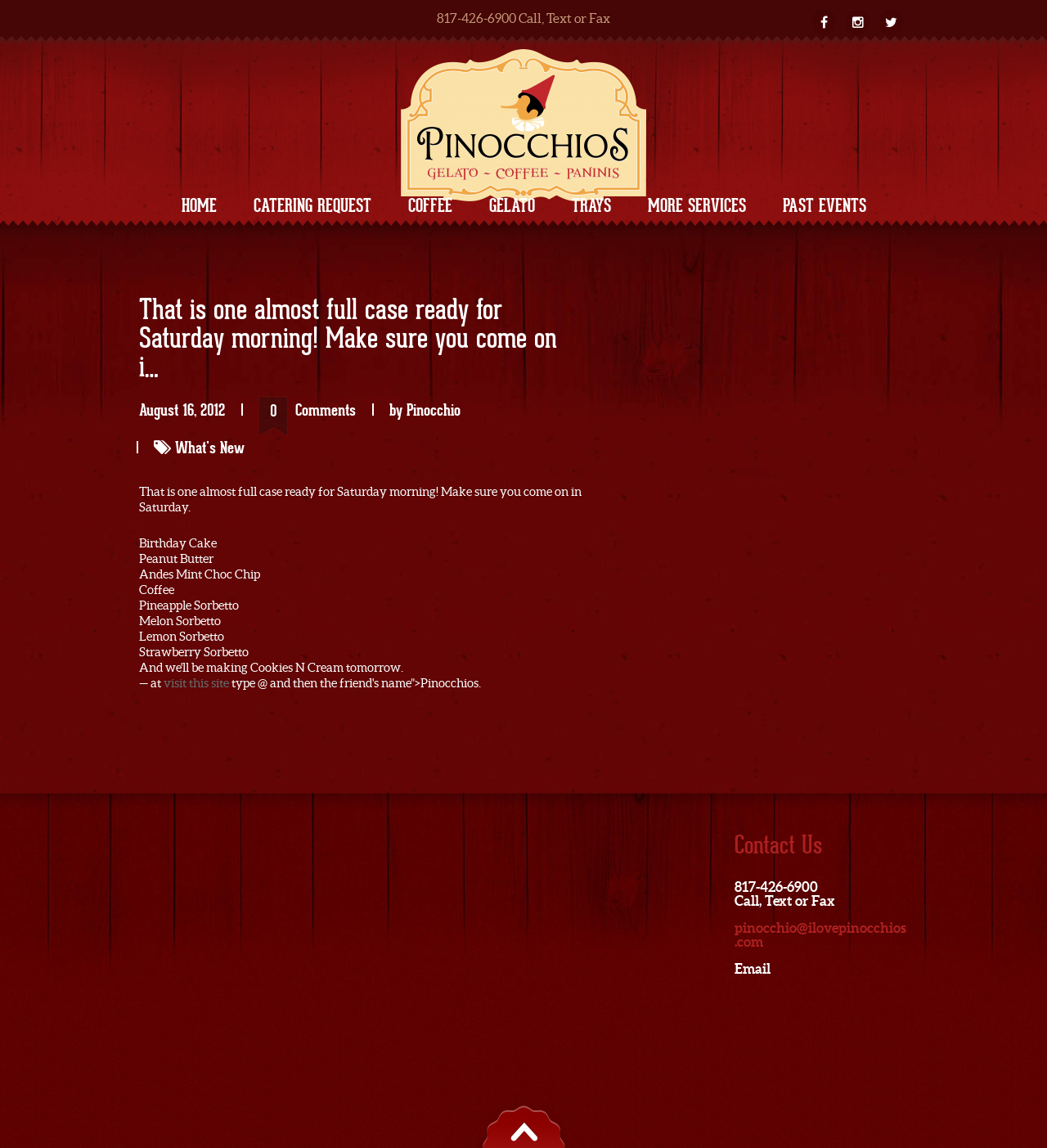Highlight the bounding box coordinates of the element that should be clicked to carry out the following instruction: "Check the Contact Us information". The coordinates must be given as four float numbers ranging from 0 to 1, i.e., [left, top, right, bottom].

[0.701, 0.726, 0.867, 0.748]